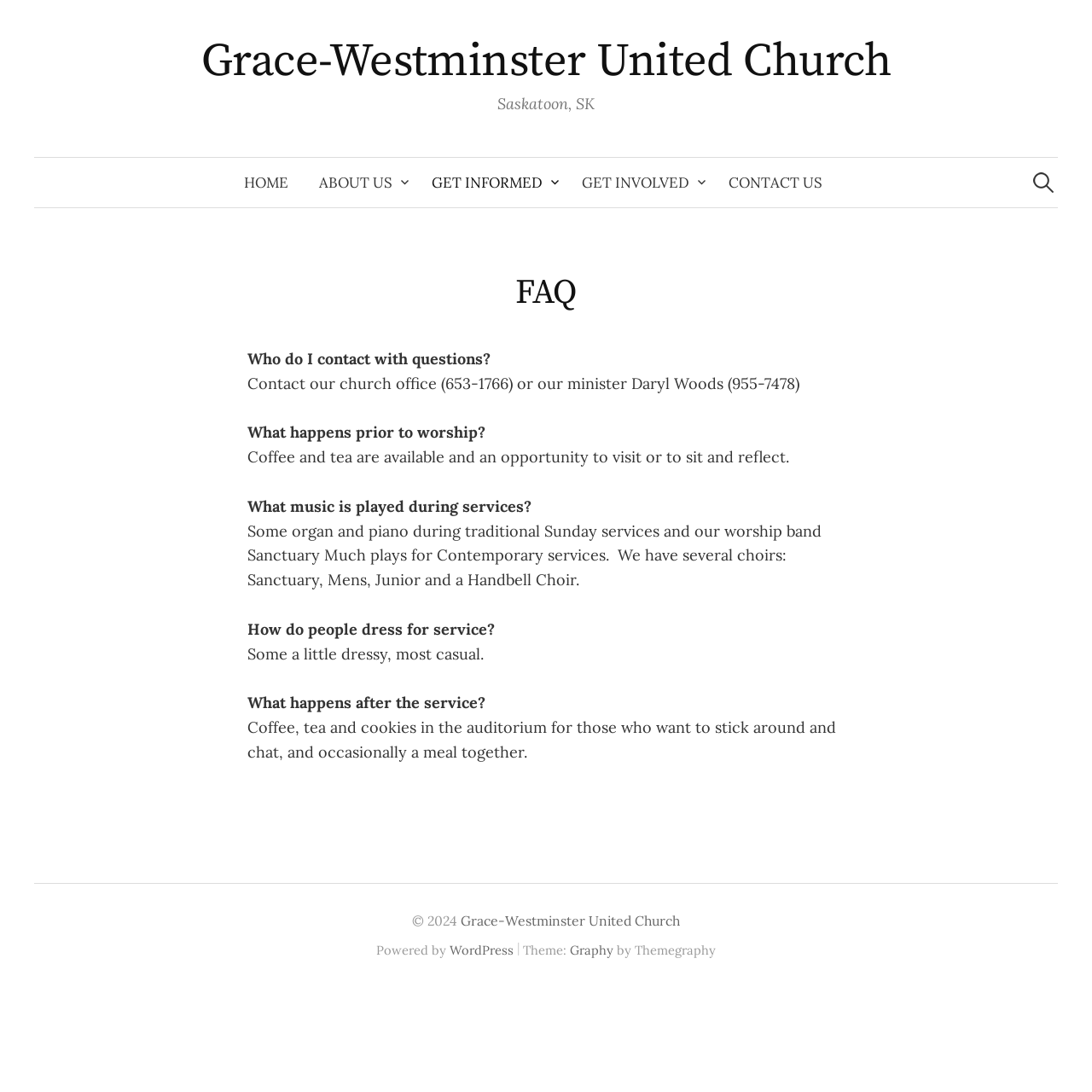What happens after the service?
Provide a one-word or short-phrase answer based on the image.

Coffee, tea, and cookies